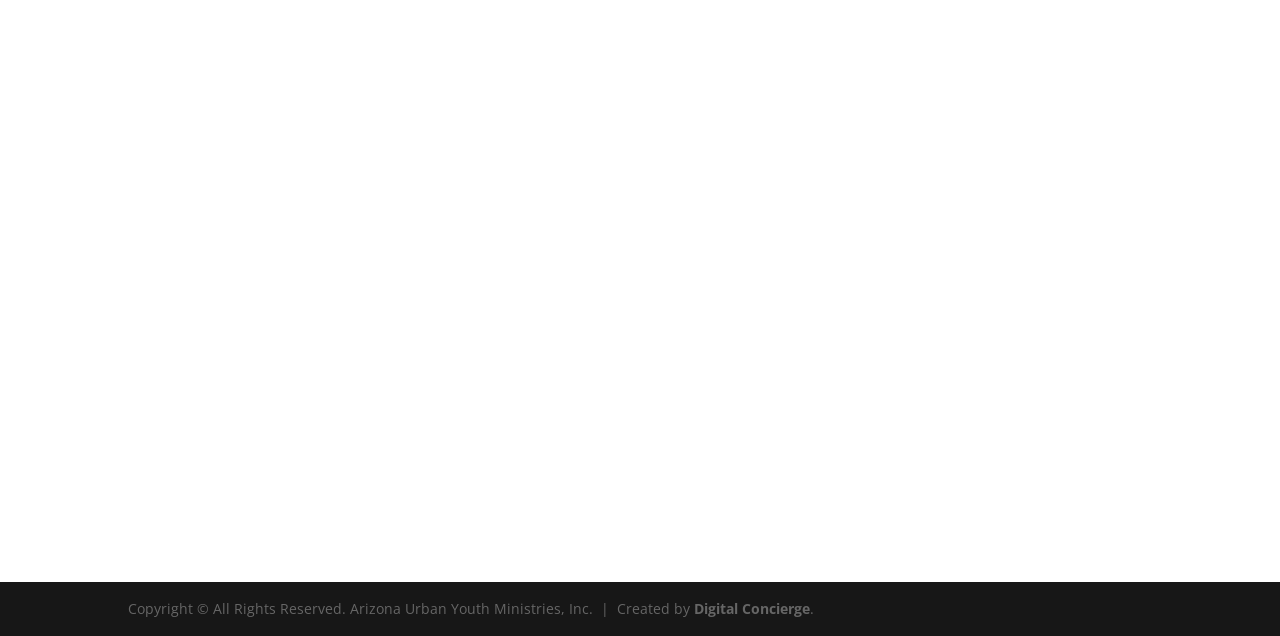Examine the image carefully and respond to the question with a detailed answer: 
What is the name of the website creator?

The link 'Digital Concierge' at the bottom of the page is likely the name of the website creator or the company that designed the website.